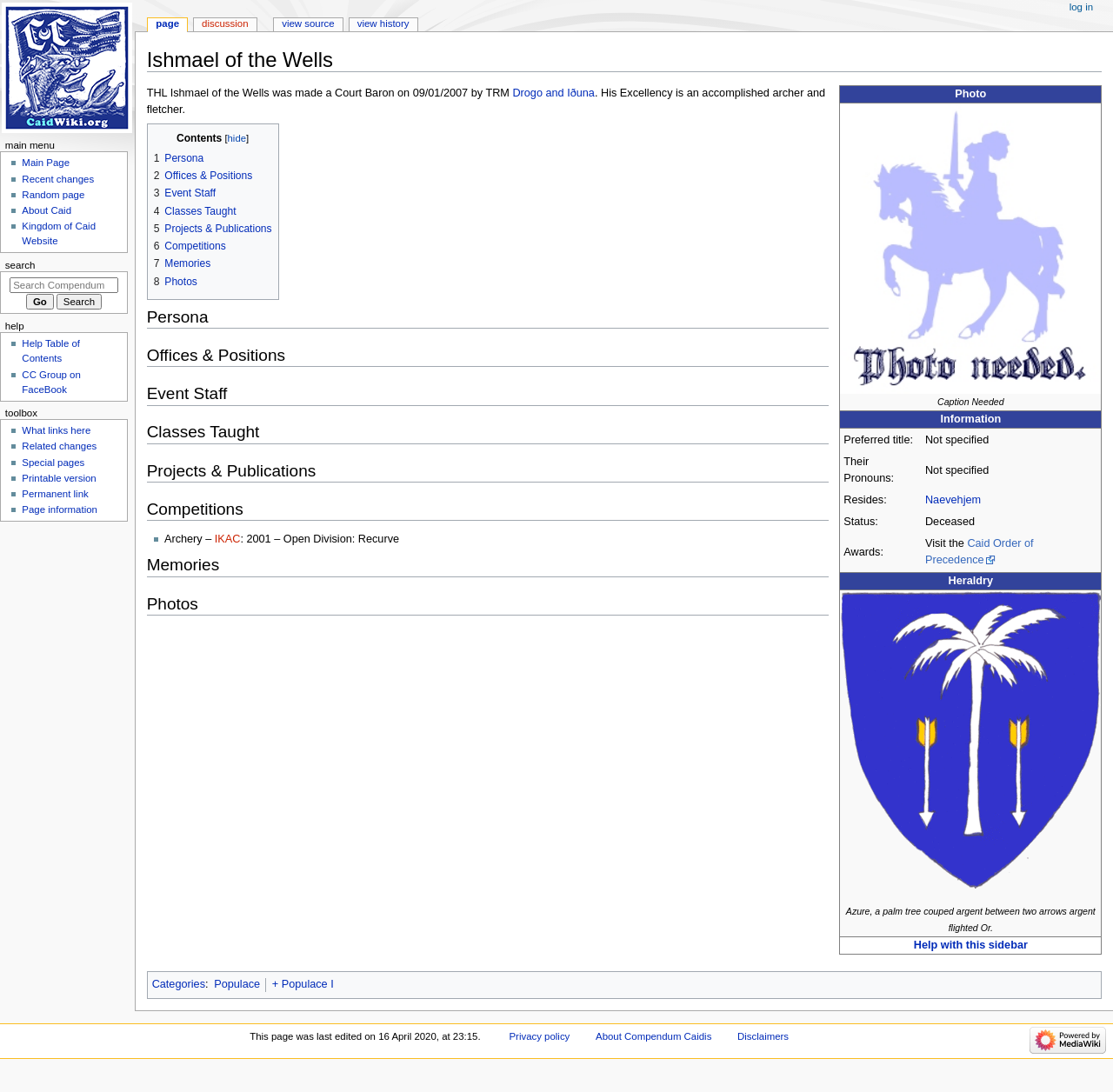Based on the element description: "5 Projects & Publications", identify the bounding box coordinates for this UI element. The coordinates must be four float numbers between 0 and 1, listed as [left, top, right, bottom].

[0.138, 0.204, 0.244, 0.215]